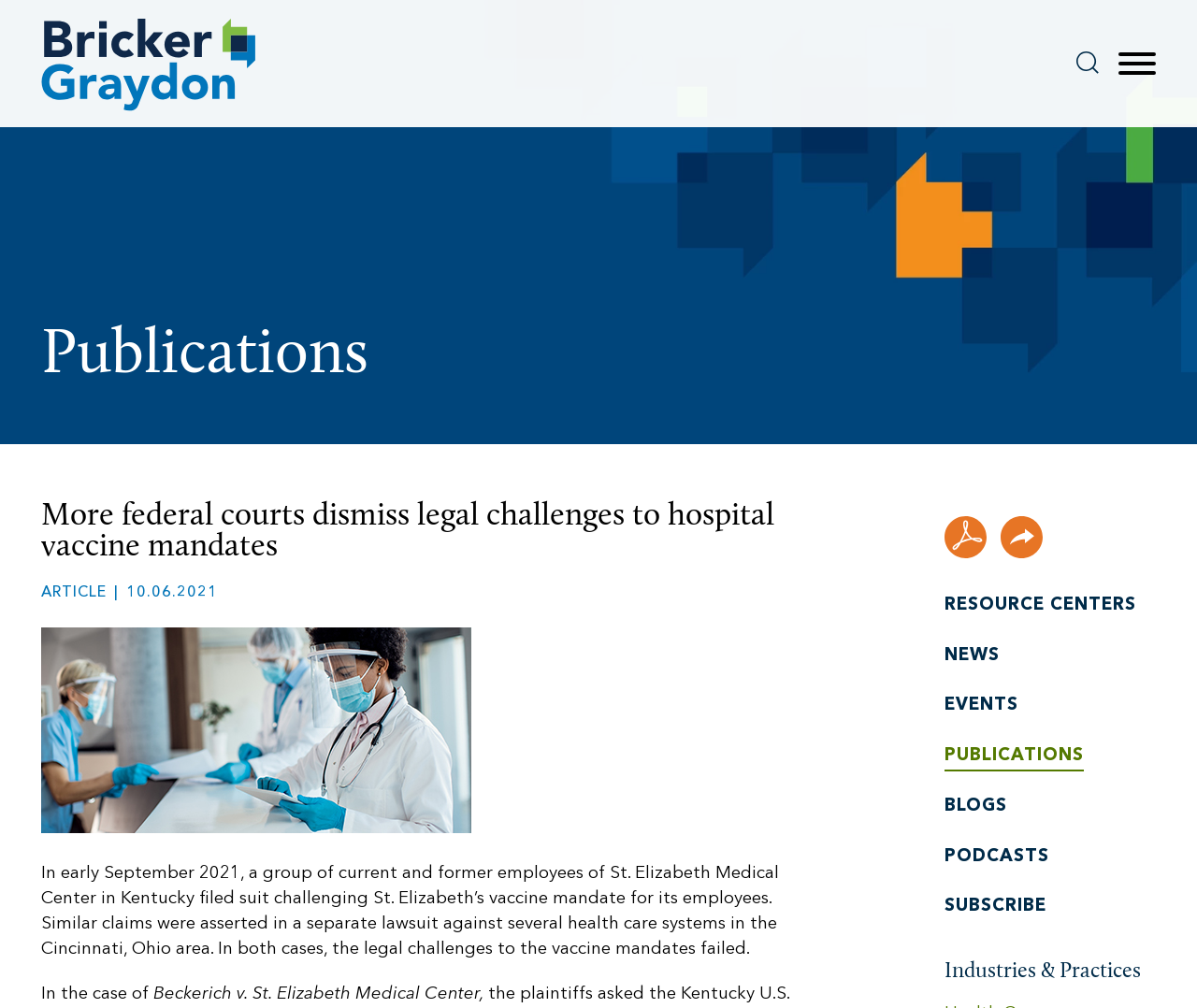What is the date of the article?
Answer with a single word or phrase, using the screenshot for reference.

10.06.2021